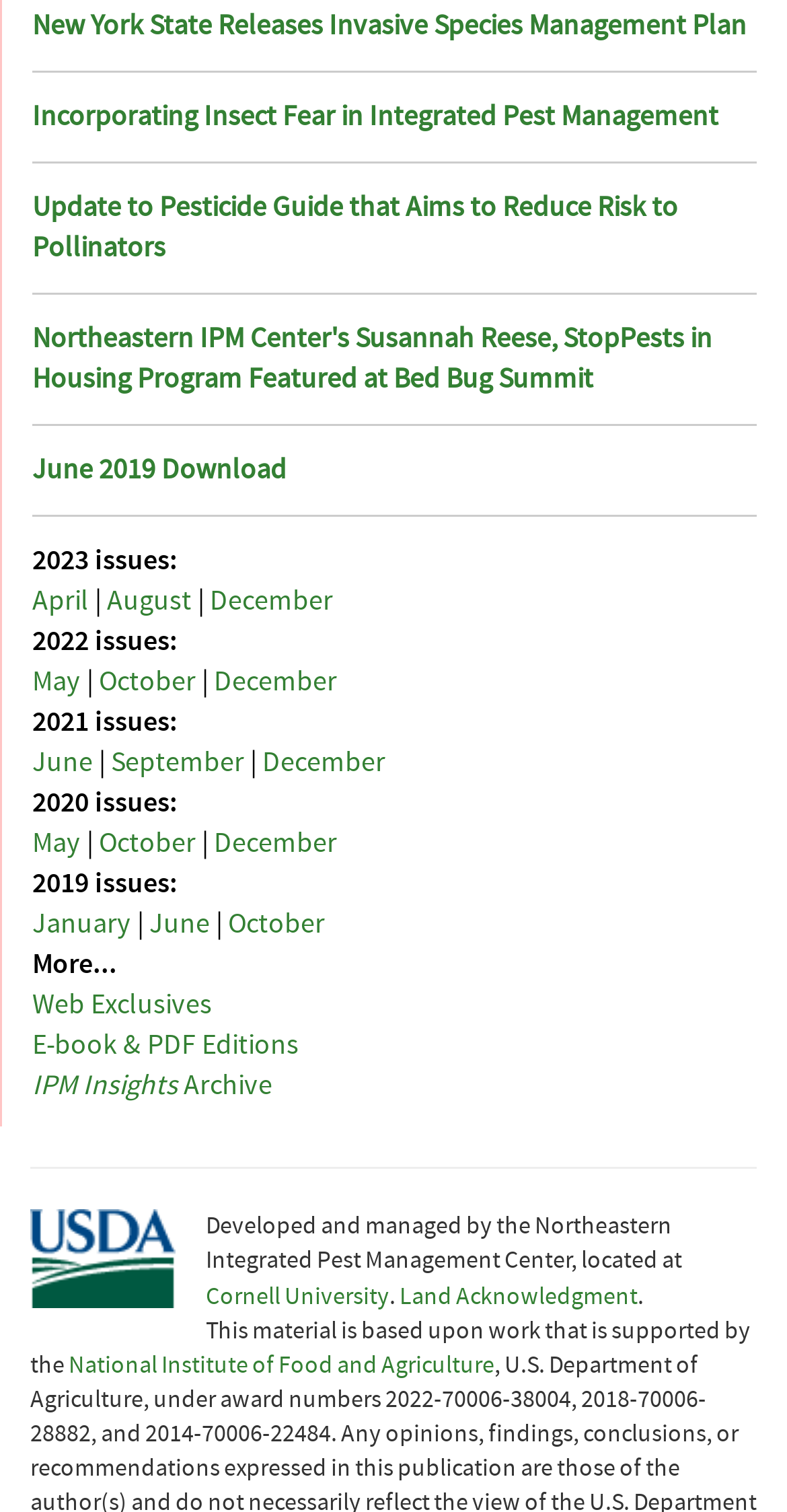Pinpoint the bounding box coordinates for the area that should be clicked to perform the following instruction: "visit MADEBY website".

None